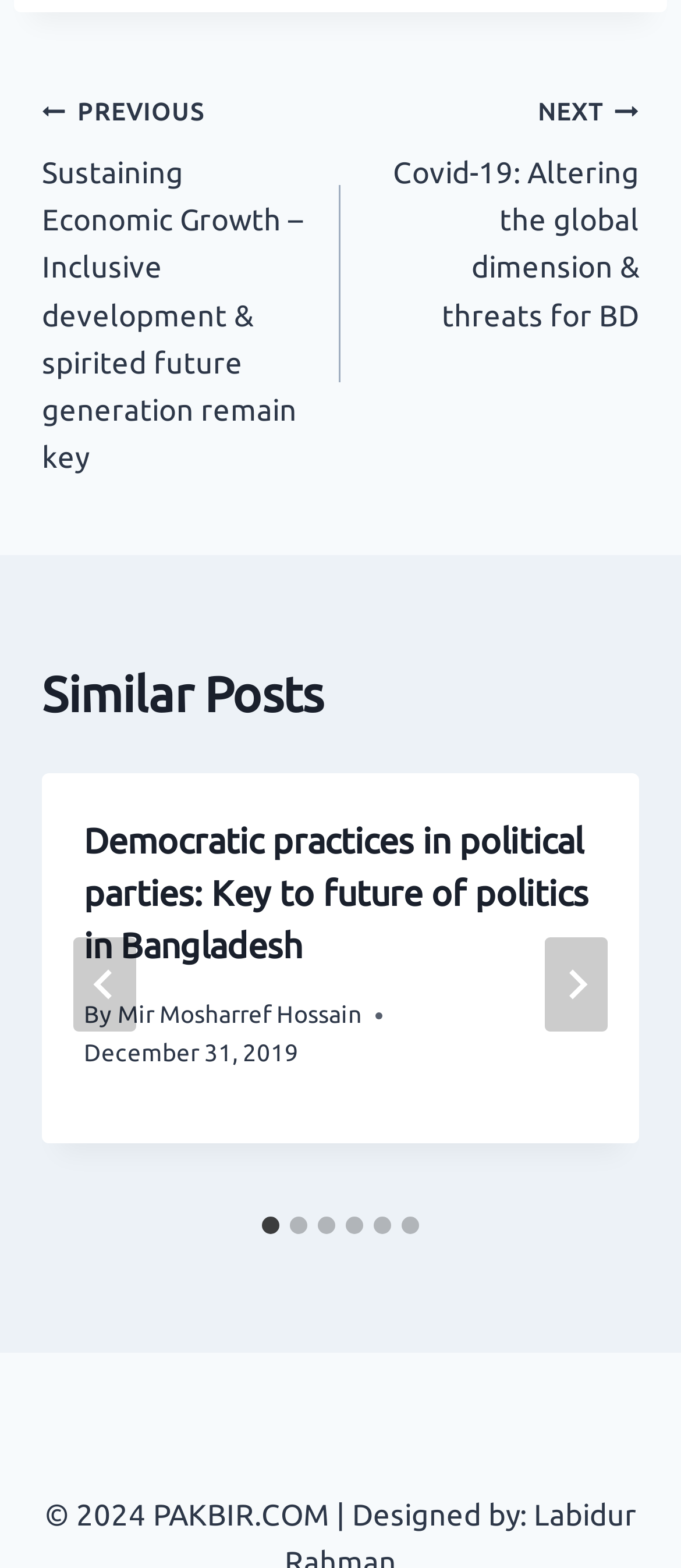What is the date of the first post?
Please answer the question with a detailed and comprehensive explanation.

I found the date of the first post by looking at the time element inside the article element, which contains the text 'December 31, 2019'.